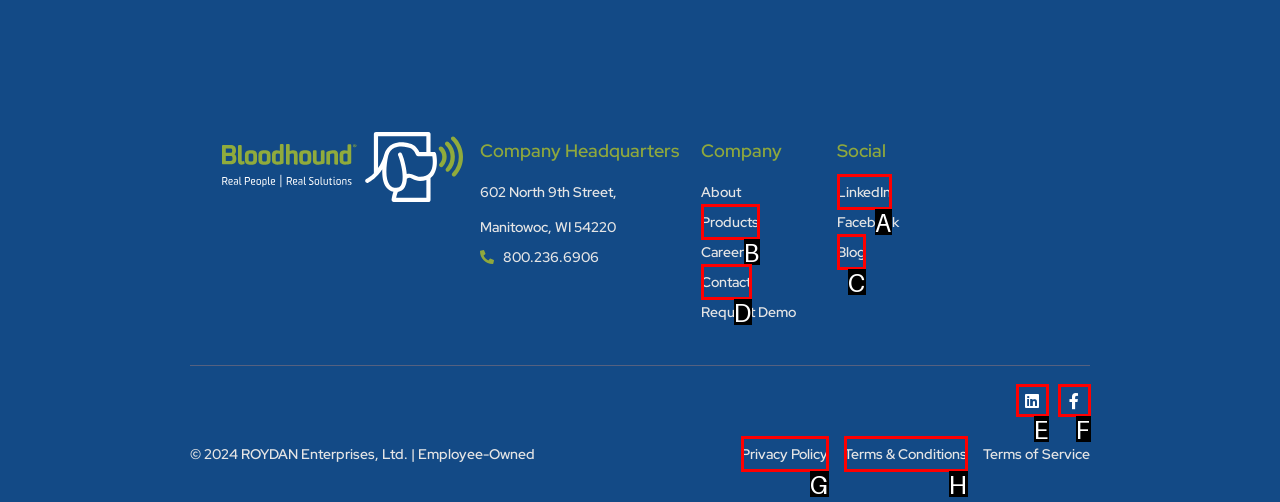Select the correct UI element to complete the task: Contact the company
Please provide the letter of the chosen option.

D